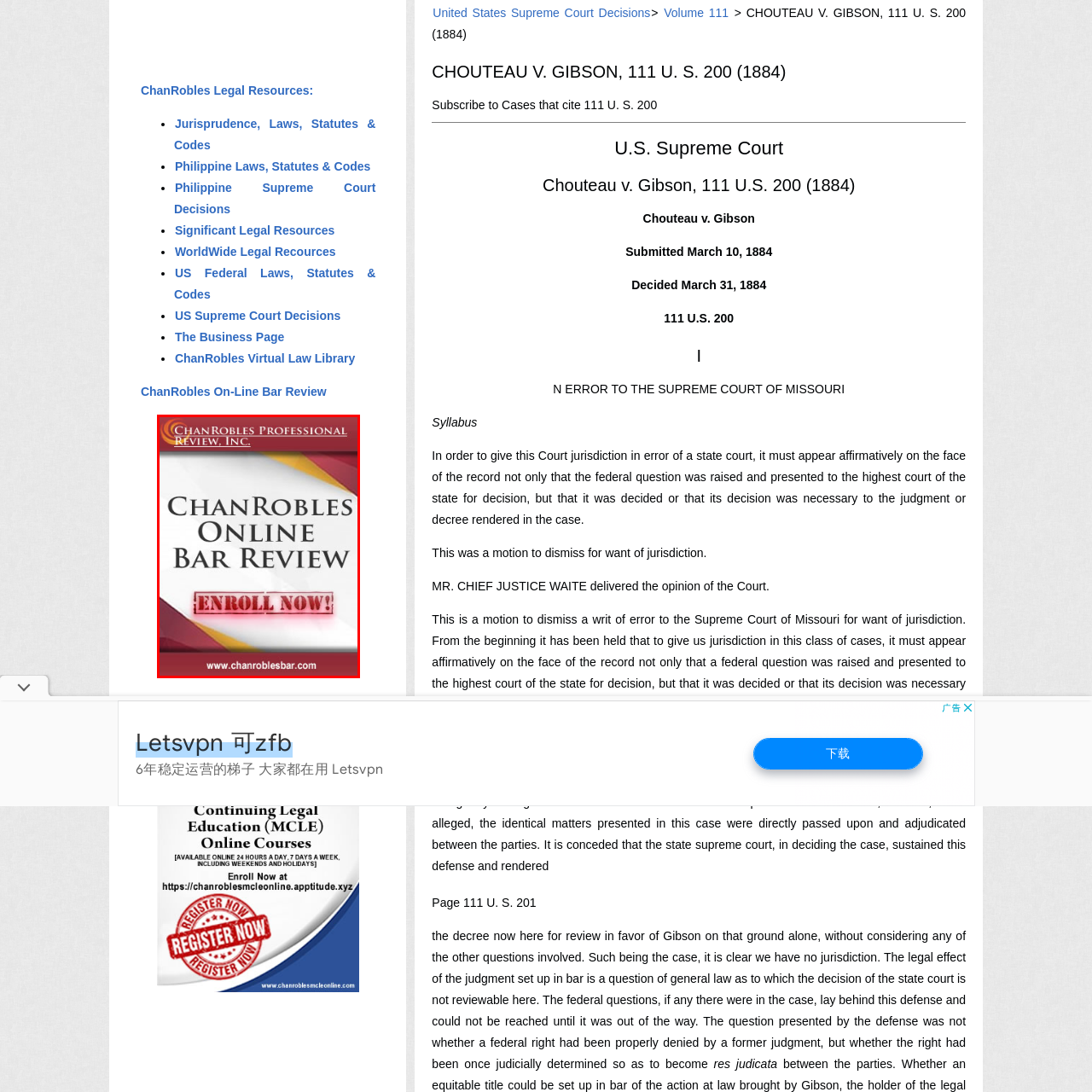Study the area of the image outlined in red and respond to the following question with as much detail as possible: What is the website URL provided in the banner?

The website URL provided in the banner is 'www.chanroblesbar.com' because it allows viewers to easily access more information about the review course.